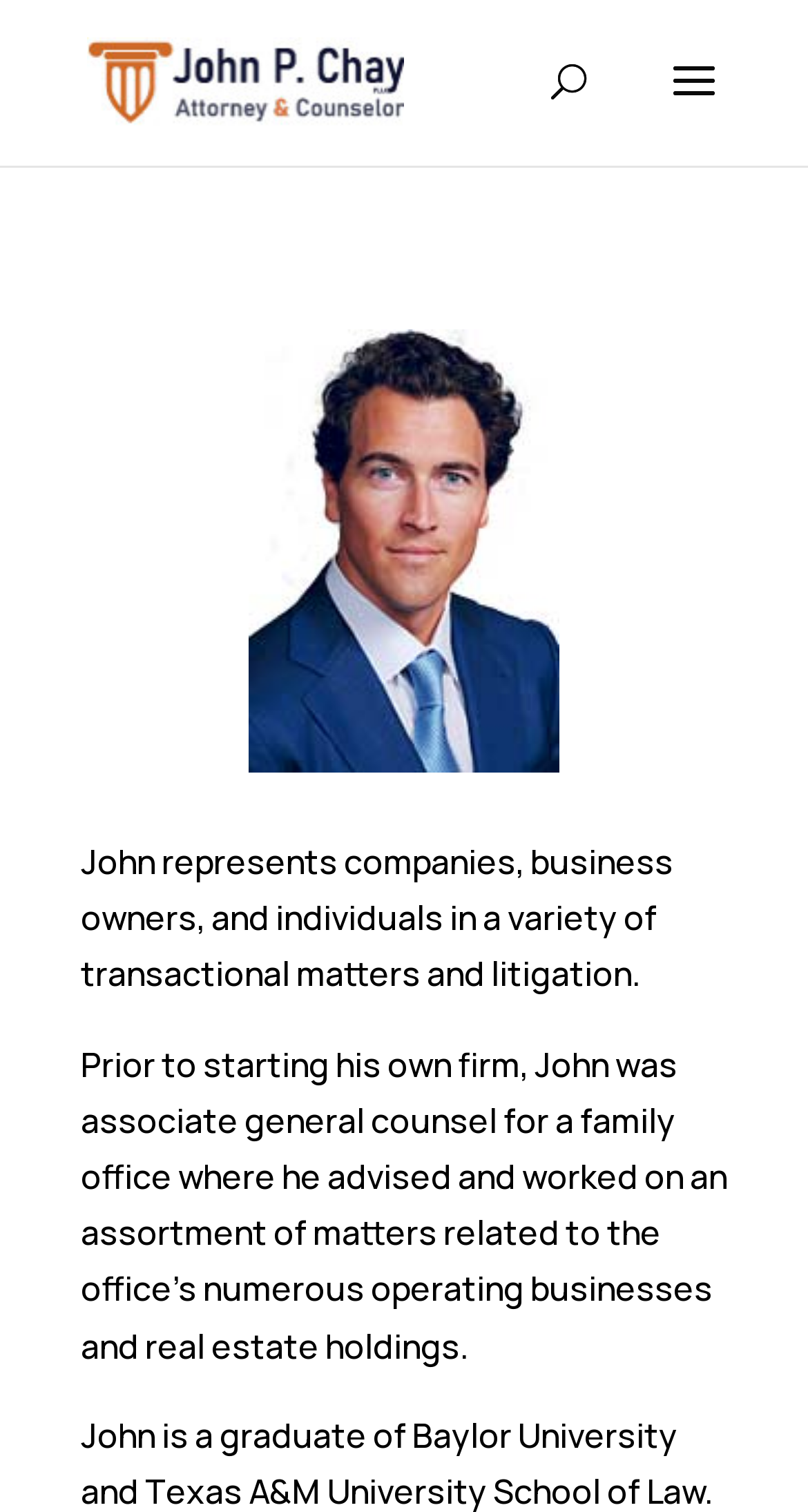Please specify the bounding box coordinates in the format (top-left x, top-left y, bottom-right x, bottom-right y), with all values as floating point numbers between 0 and 1. Identify the bounding box of the UI element described by: alt="Washington Credit Repair Attorney"

[0.108, 0.037, 0.5, 0.068]